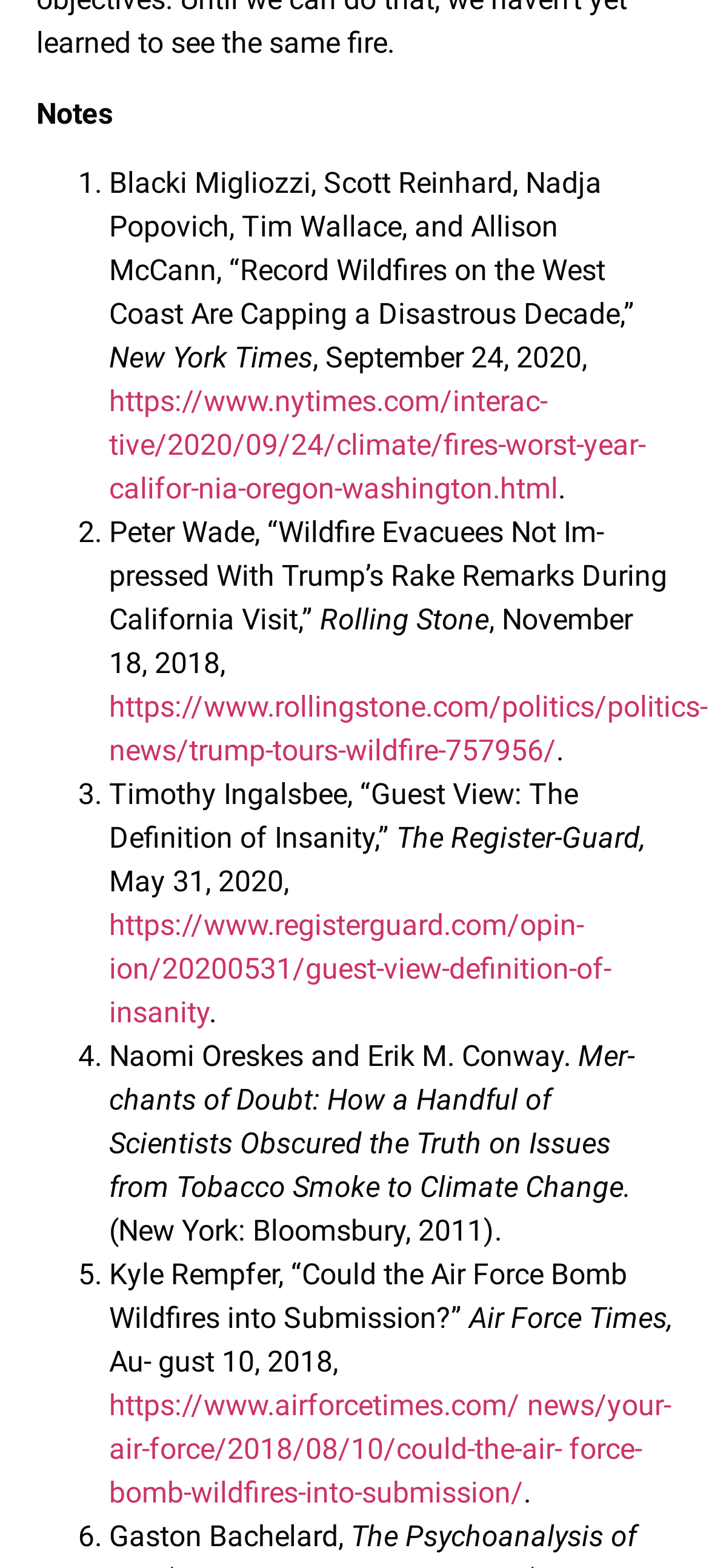Using the given element description, provide the bounding box coordinates (top-left x, top-left y, bottom-right x, bottom-right y) for the corresponding UI element in the screenshot: ion/20200531/guest-view-definition-of-insanity

[0.154, 0.607, 0.862, 0.657]